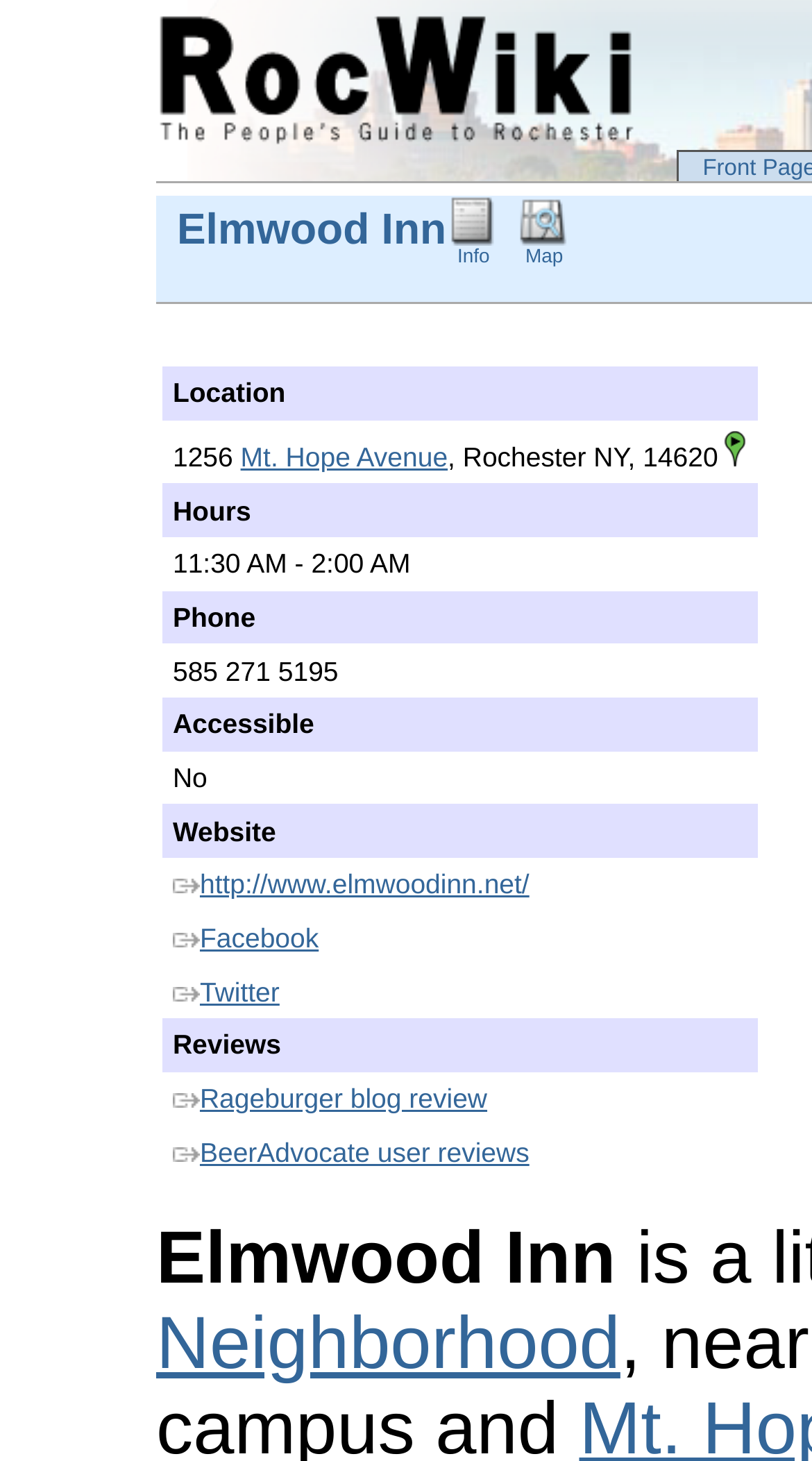Determine the bounding box coordinates for the area that needs to be clicked to fulfill this task: "Visit the website". The coordinates must be given as four float numbers between 0 and 1, i.e., [left, top, right, bottom].

[0.213, 0.595, 0.652, 0.616]